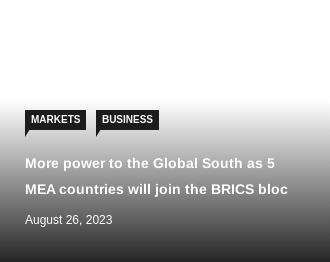What is the date of the news?
Based on the screenshot, provide a one-word or short-phrase response.

August 26, 2023